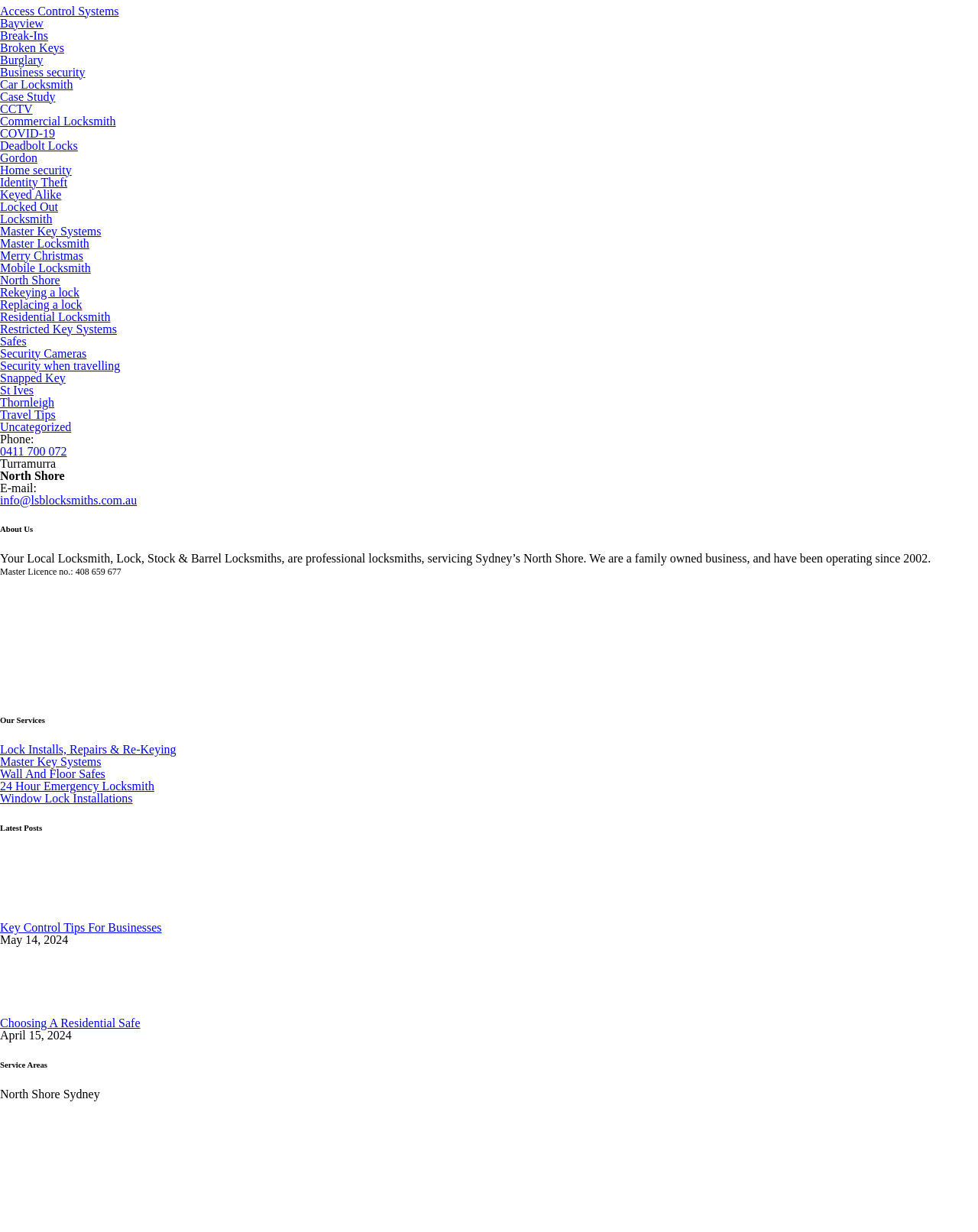Pinpoint the bounding box coordinates of the area that should be clicked to complete the following instruction: "Call the phone number". The coordinates must be given as four float numbers between 0 and 1, i.e., [left, top, right, bottom].

[0.0, 0.361, 0.068, 0.371]